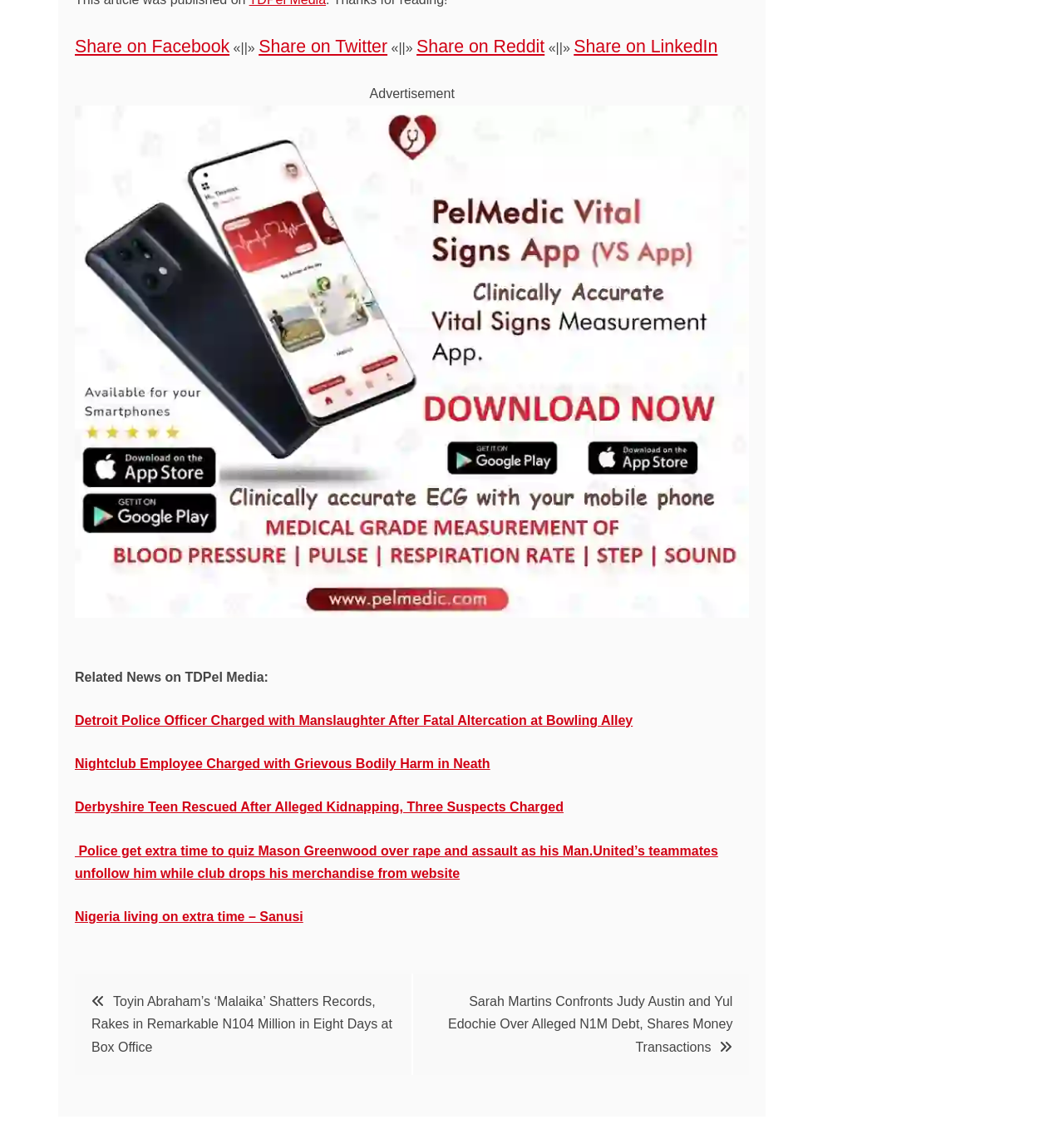Locate the bounding box of the UI element defined by this description: "Share on Reddit". The coordinates should be given as four float numbers between 0 and 1, formatted as [left, top, right, bottom].

[0.391, 0.032, 0.512, 0.05]